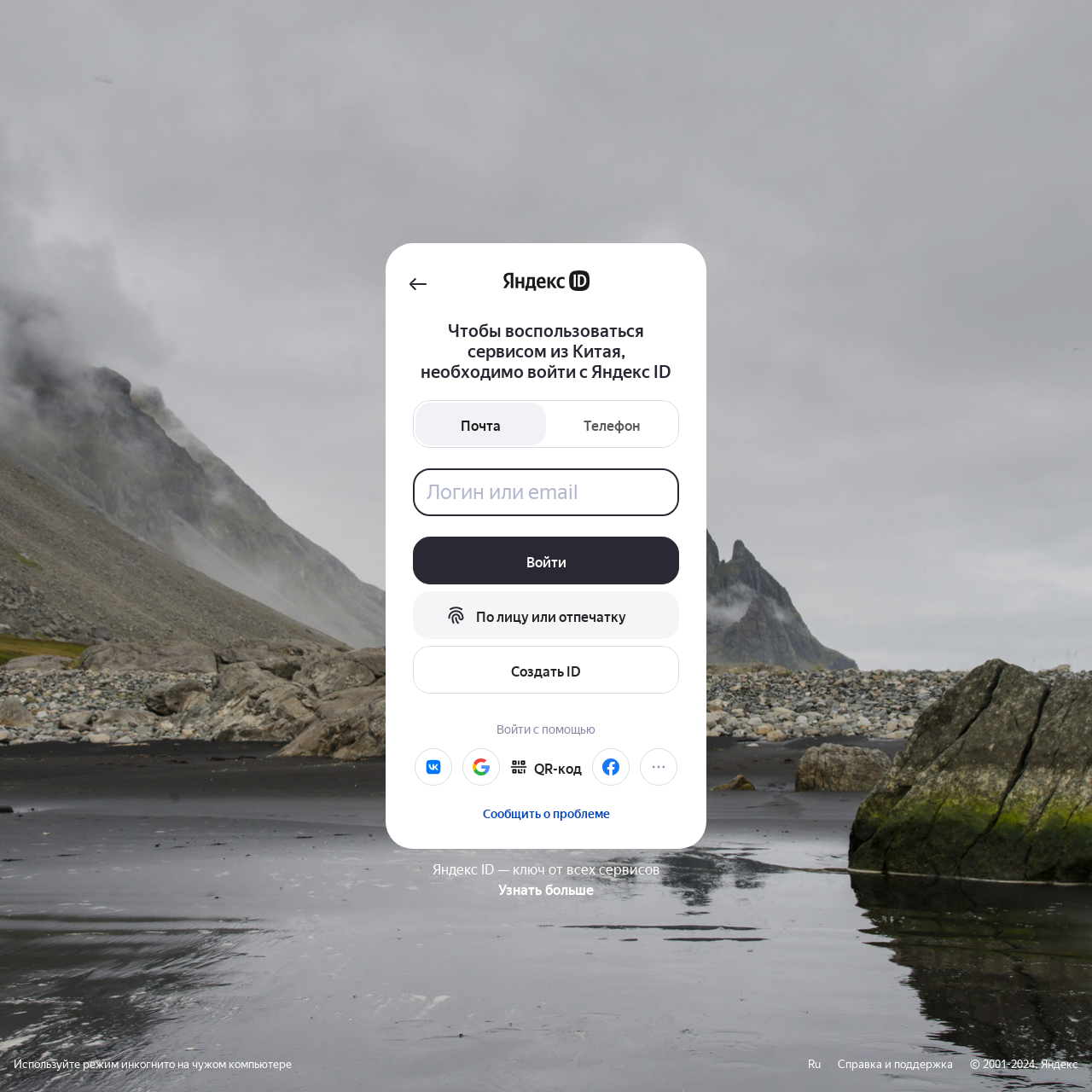Offer an in-depth caption of the entire webpage.

The webpage is an authorization page, with a prominent heading that reads "Чтобы воспользоваться сервисом из Китая, необходимо войти с Яндекс ID" (To use the service from China, you need to log in with your Yandex ID). 

At the top left, there is a link "Назад" (Back) accompanied by a small image. Next to it, on the right, is a link "Яндекс" (Yandex). 

Below the heading, there are two buttons, "Почта" (Mail) and "Телефон" (Phone), with the "Почта" button currently pressed. 

A text input field is located below, with a label "Введите ваш ID" (Enter your ID) and a focused cursor. 

To the right of the text input field, there are three buttons: "Войти" (Log in), "По лицу или отпечатку" (By face or fingerprint), and "Создать ID" (Create ID). 

Further down, there is a heading "Войти с помощью" (Log in with), followed by a row of buttons for various social media platforms, including VKontakte, Google, QR-code, Facebook, Mail.ru, Одноклассники (Odnoklassniki), and Twitter. 

At the bottom of the page, there is a link "Сообщить о проблеме" (Report a problem) and a static text "Яндекс ID — ключ от всех сервисов" (Yandex ID is the key to all services). 

In the bottom-right corner, there is a link "Узнать больше" (Learn more) and some additional links and text, including a copyright notice and a link to Yandex.